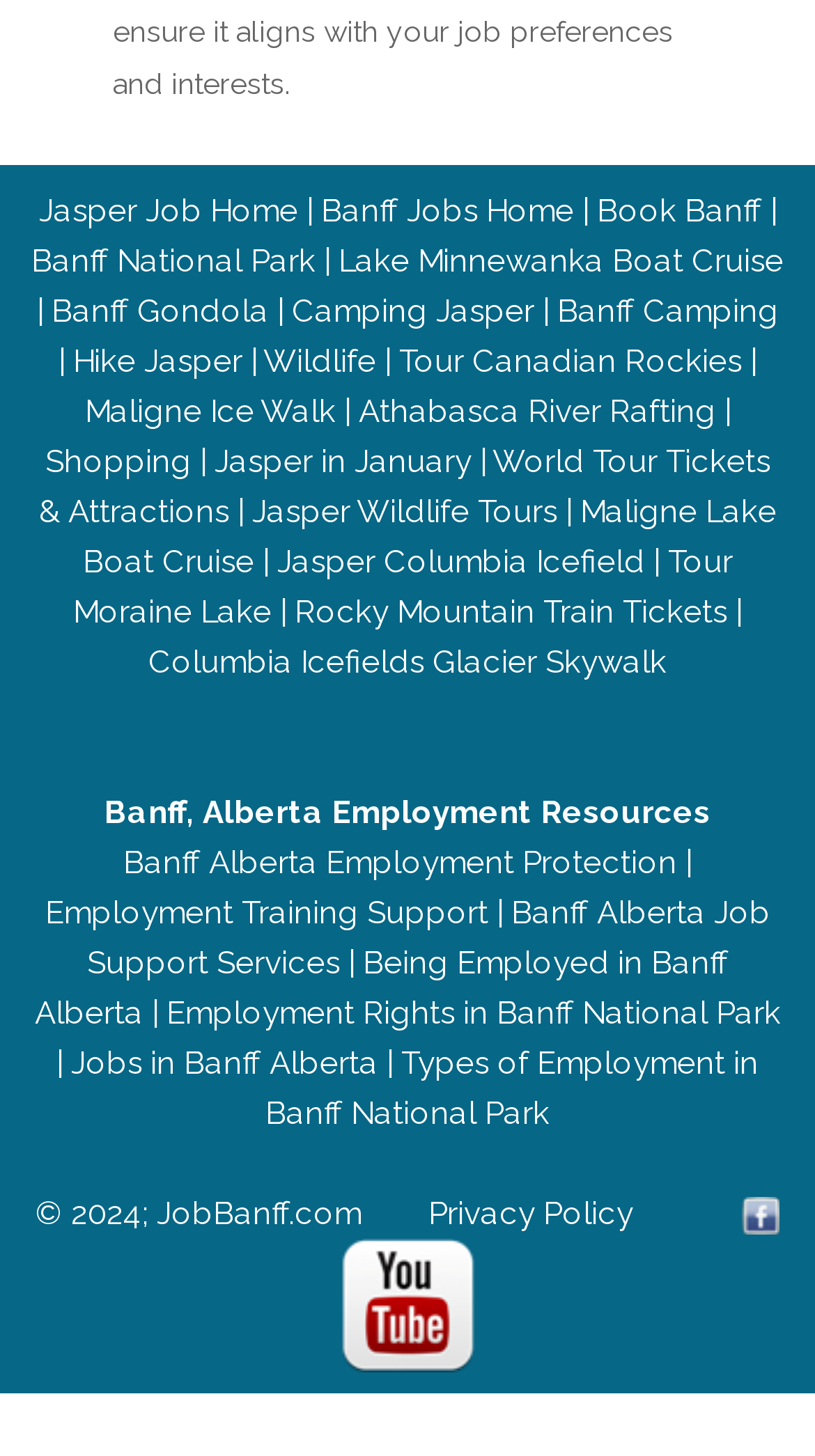Please identify the bounding box coordinates of the element that needs to be clicked to perform the following instruction: "Go camping in Jasper".

[0.358, 0.2, 0.655, 0.226]